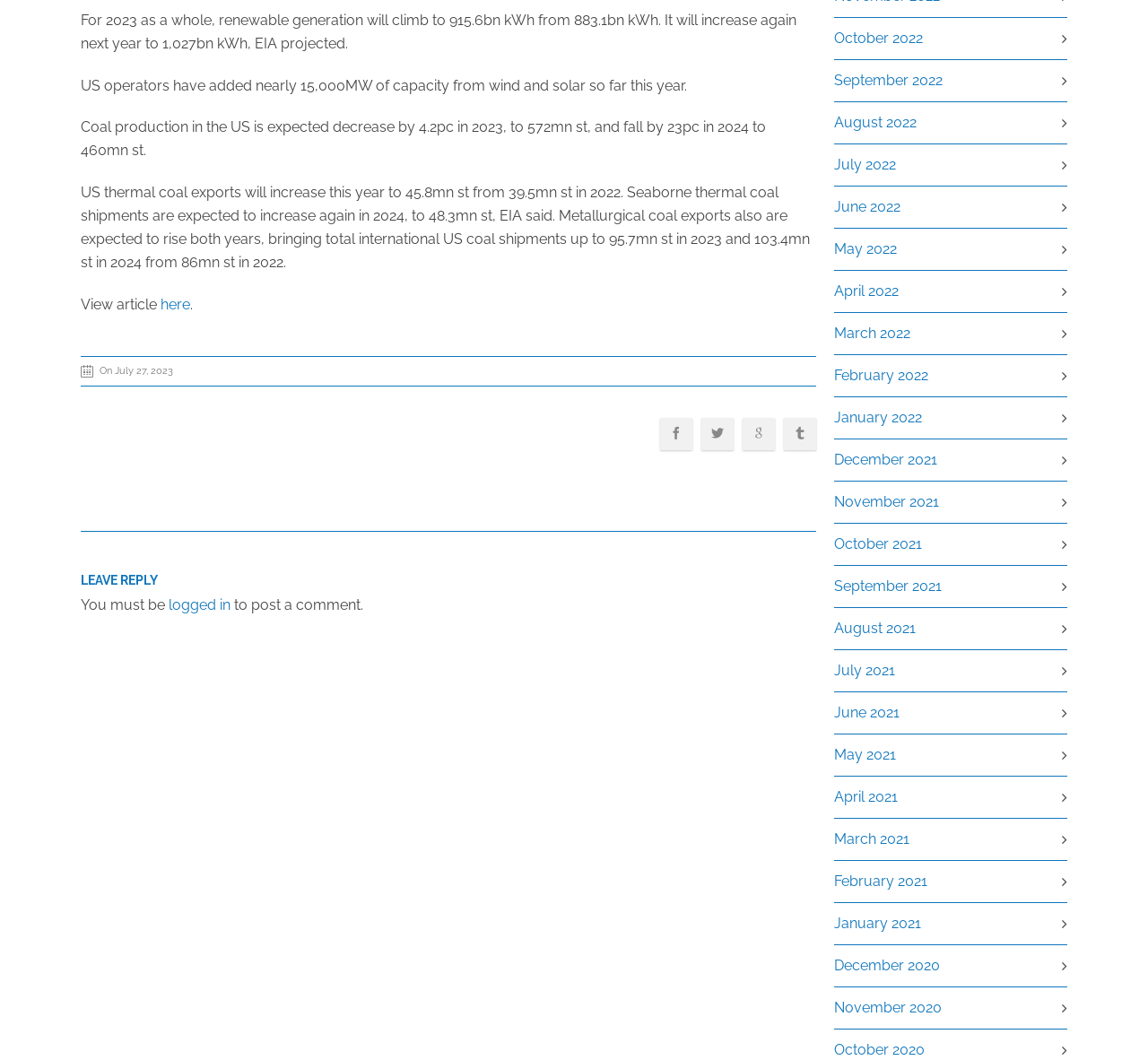Determine the coordinates of the bounding box for the clickable area needed to execute this instruction: "View October 2022".

[0.727, 0.028, 0.804, 0.044]